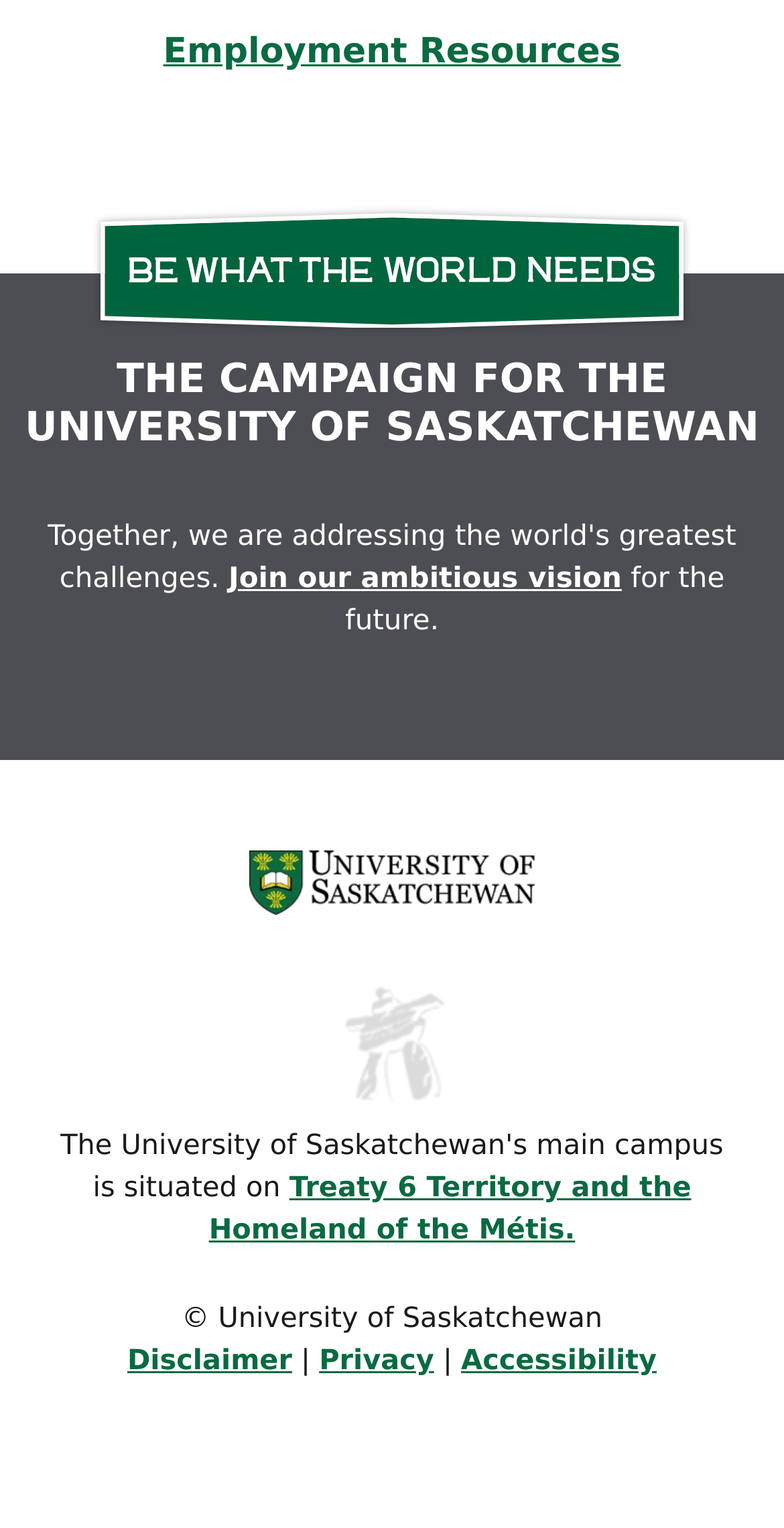What is the campaign for?
Using the visual information from the image, give a one-word or short-phrase answer.

the University of Saskatchewan